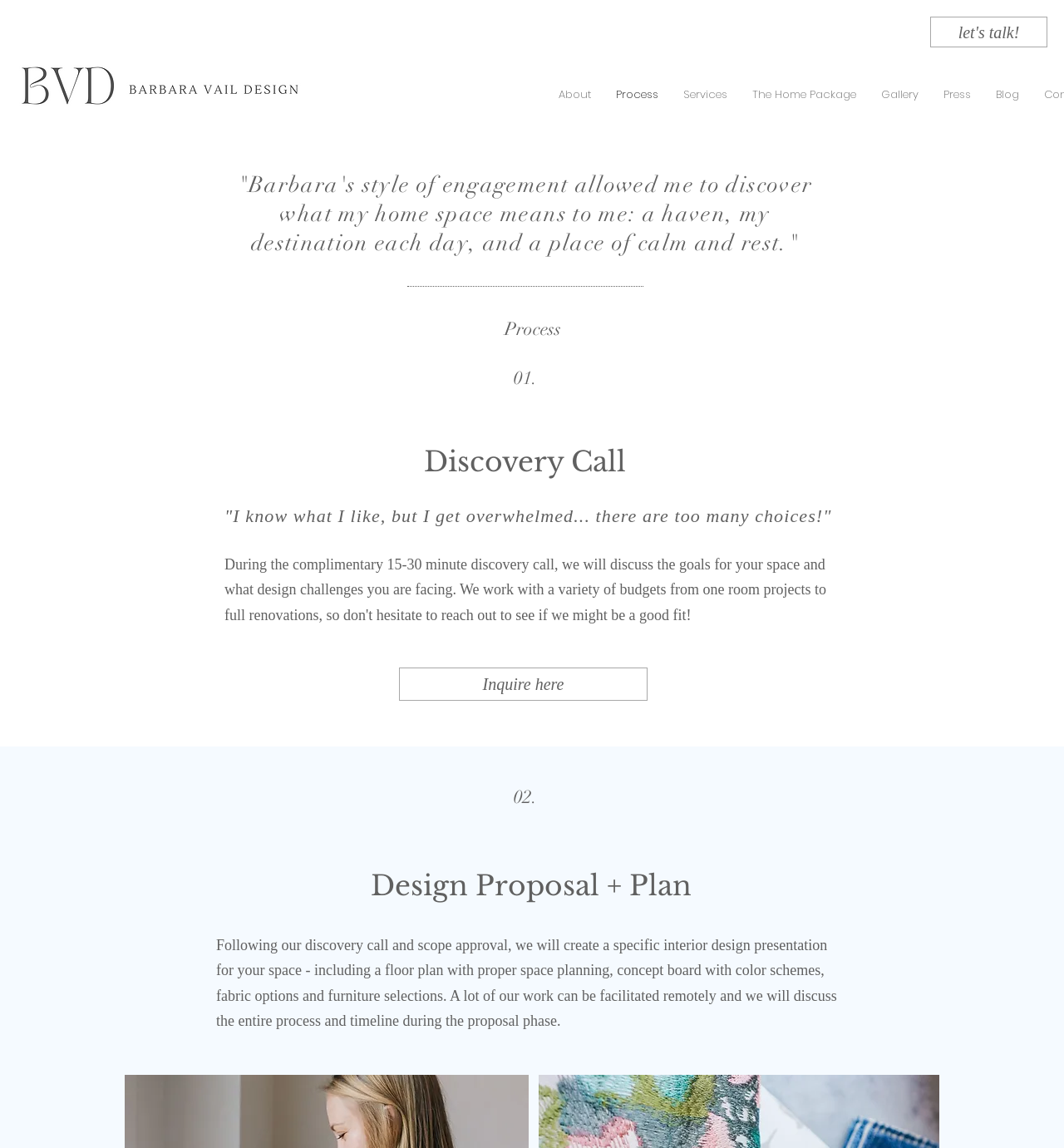Identify the bounding box coordinates of the region that should be clicked to execute the following instruction: "Explore the 'Gallery'".

[0.816, 0.064, 0.875, 0.1]